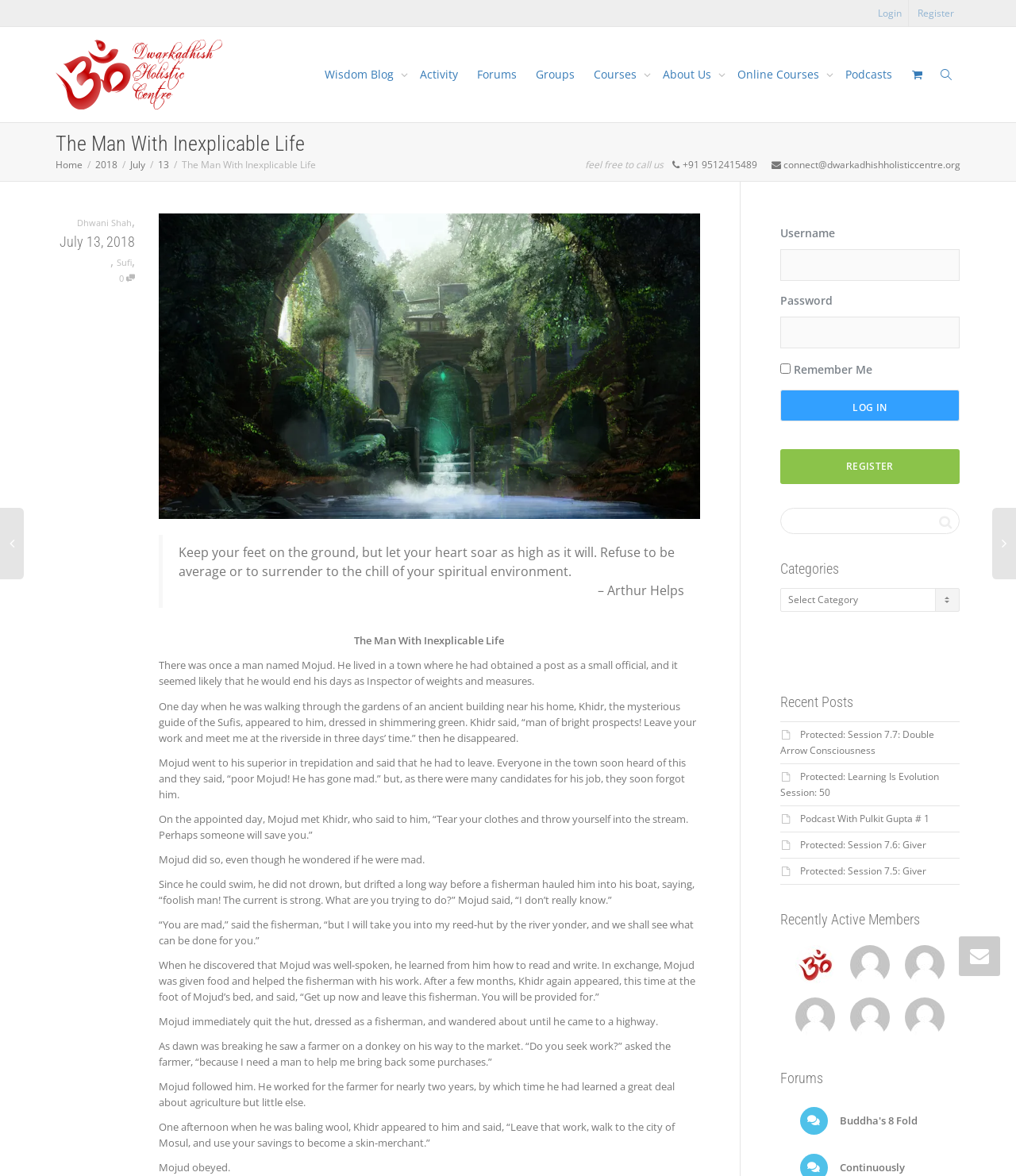Please study the image and answer the question comprehensively:
What is the name of the holistic centre?

I found the answer by looking at the link element with the text 'Dwarkadhish Holistic Centre' which is located at the top of the webpage, indicating that it is the name of the holistic centre.